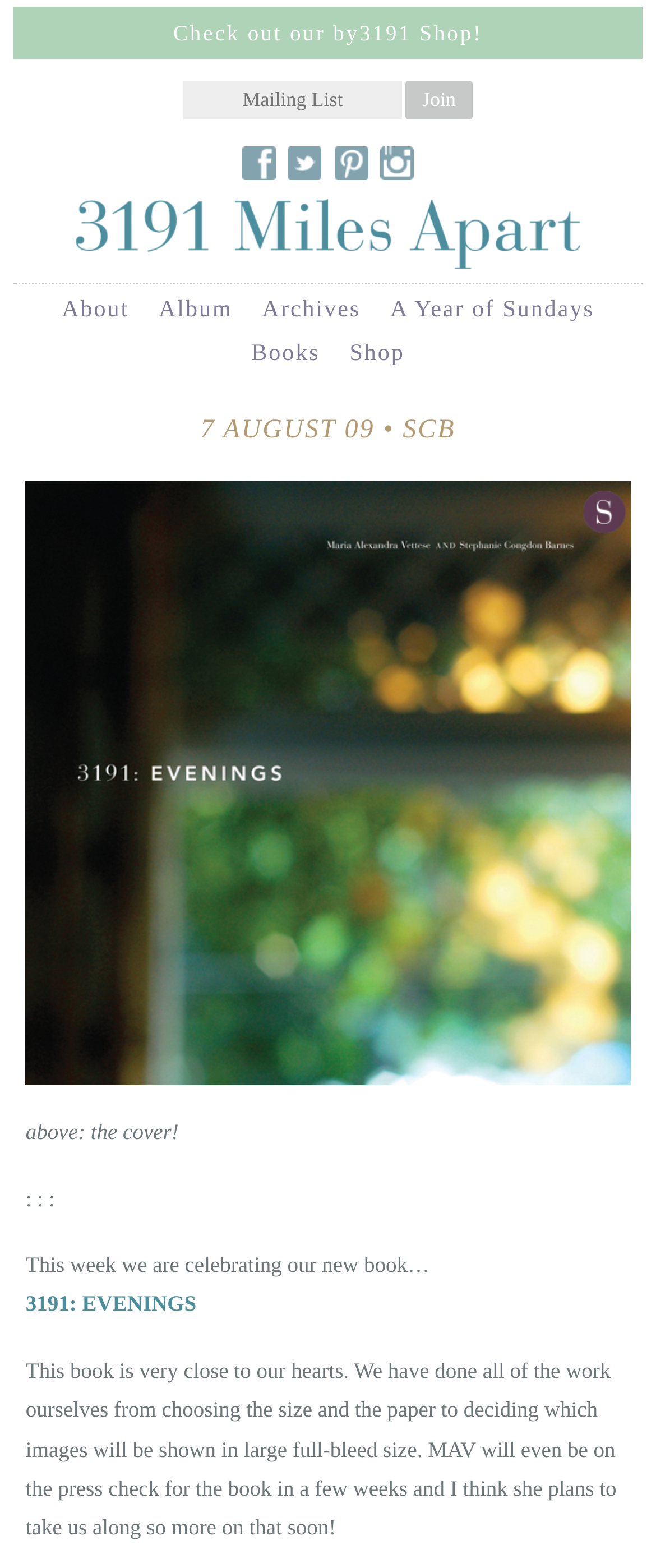Find the bounding box coordinates of the element you need to click on to perform this action: 'View the 'About' page'. The coordinates should be represented by four float values between 0 and 1, in the format [left, top, right, bottom].

[0.094, 0.19, 0.197, 0.206]